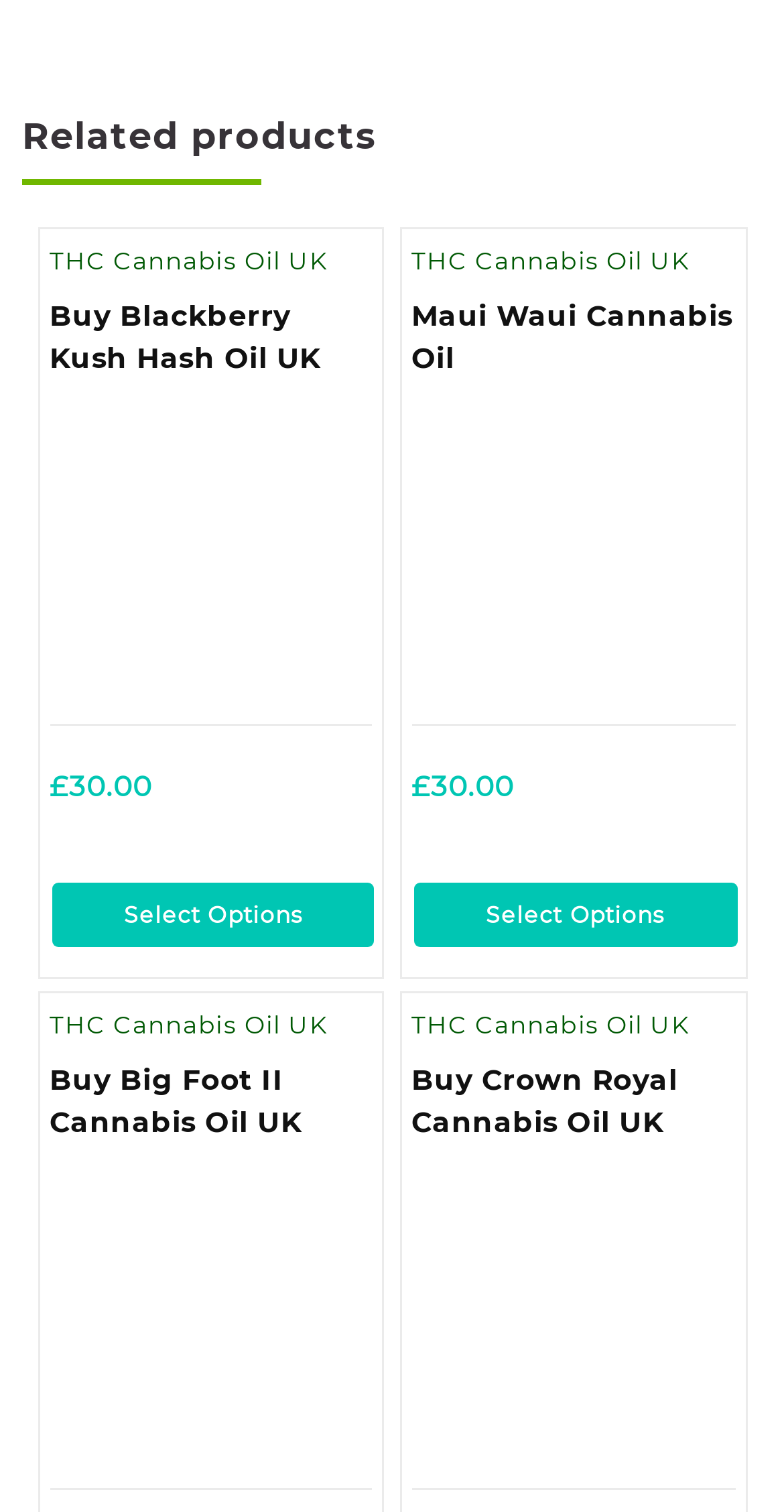What is the price of Buy Blackberry Kush Hash Oil UK?
Using the image as a reference, give an elaborate response to the question.

I found the link with the text '£30.00' next to the product link 'Buy Blackberry Kush Hash Oil UK', which indicates the price of the product.